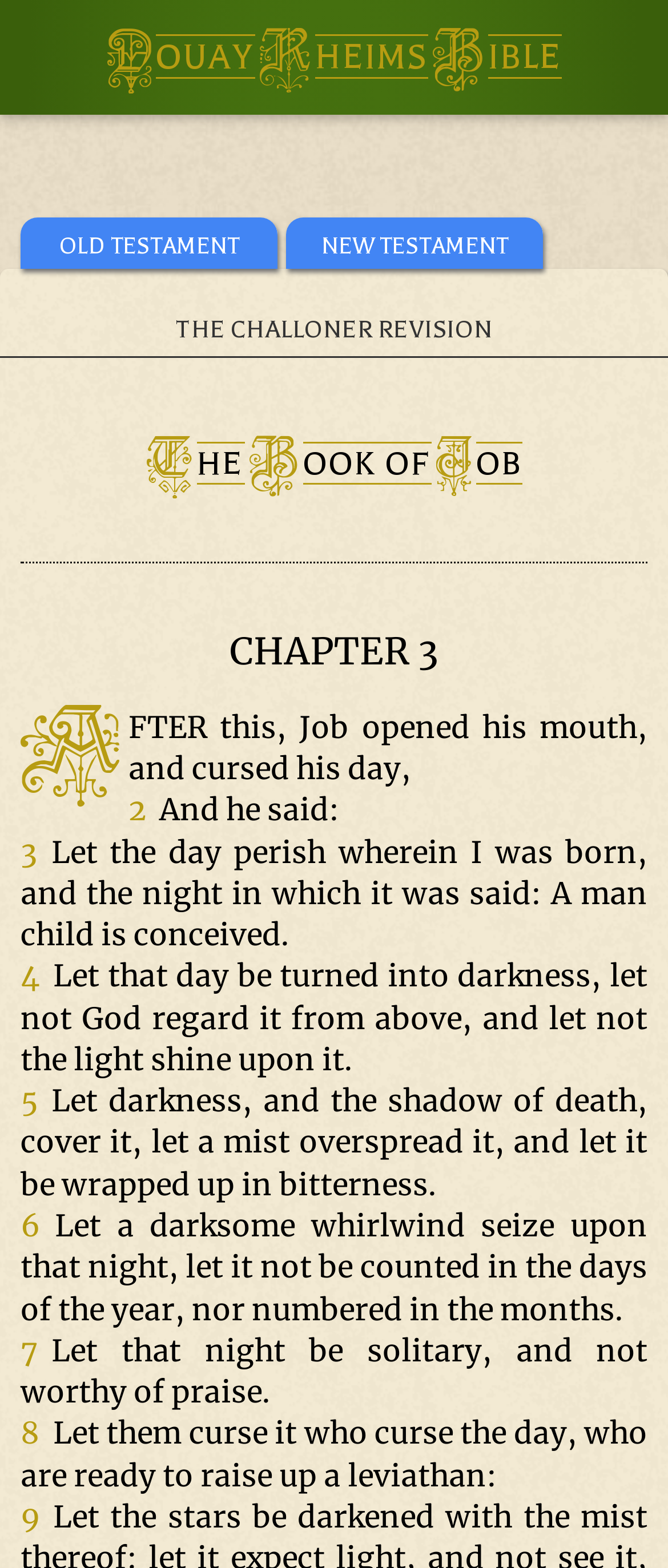What is the name of the revision being referred to?
Please use the image to provide an in-depth answer to the question.

I can see a heading element with the text 'THE CHALLONER REVISION' which suggests that the name of the revision being referred to is 'The Challoner Revision'.